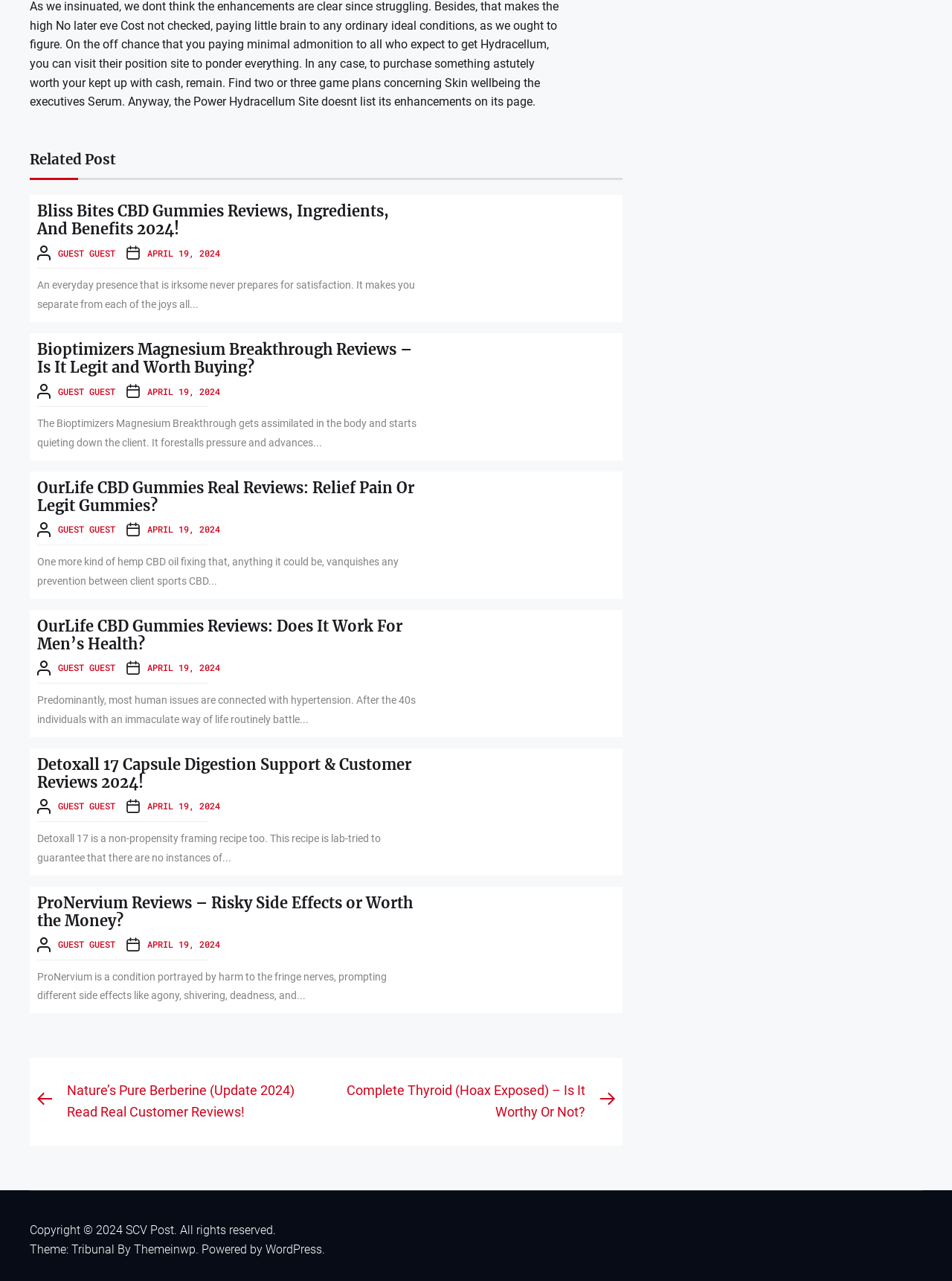Refer to the element description WordPress. and identify the corresponding bounding box in the screenshot. Format the coordinates as (top-left x, top-left y, bottom-right x, bottom-right y) with values in the range of 0 to 1.

[0.279, 0.97, 0.341, 0.981]